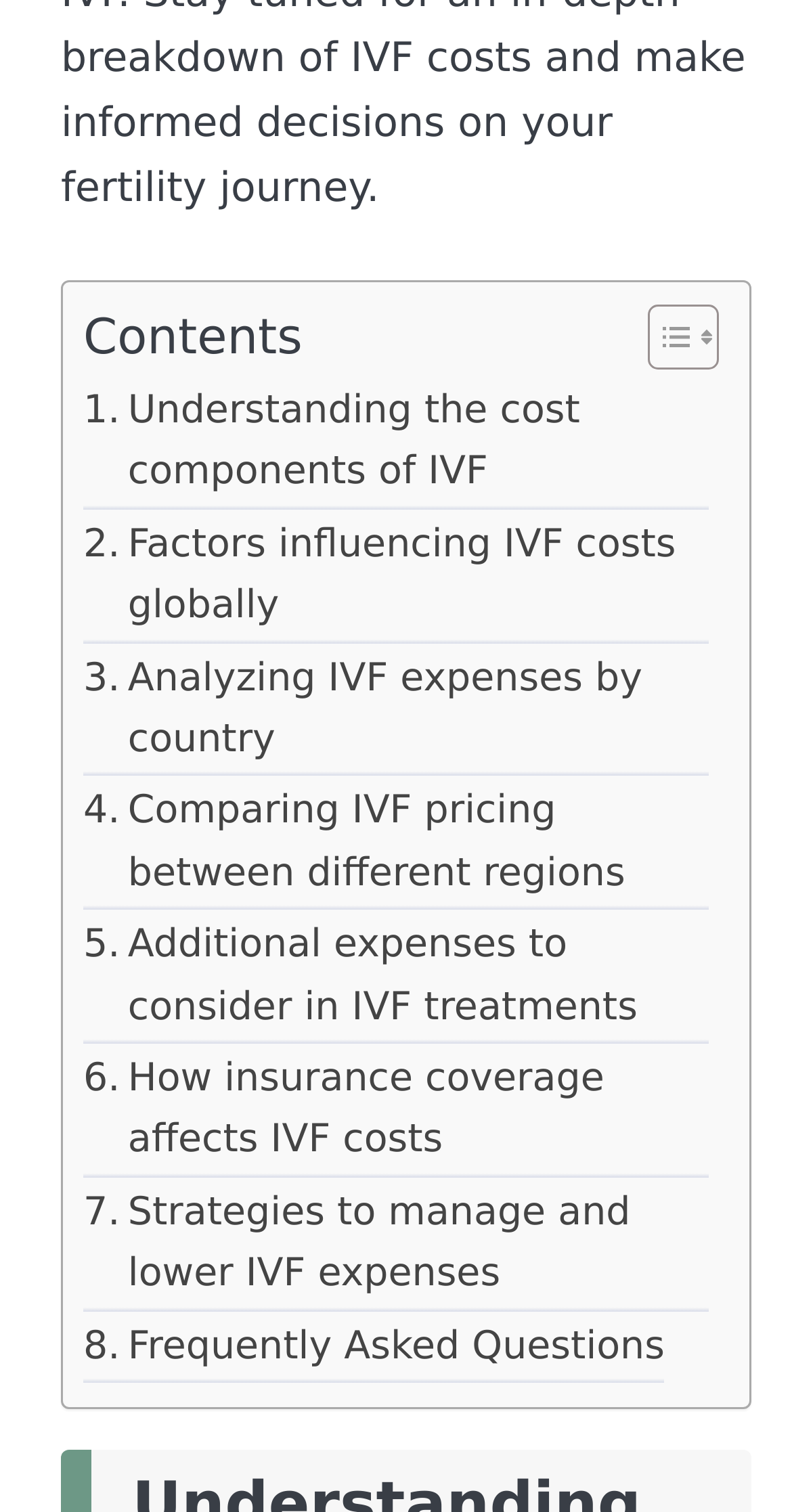Please identify the bounding box coordinates of where to click in order to follow the instruction: "View frequently asked questions".

[0.105, 0.87, 0.839, 0.917]